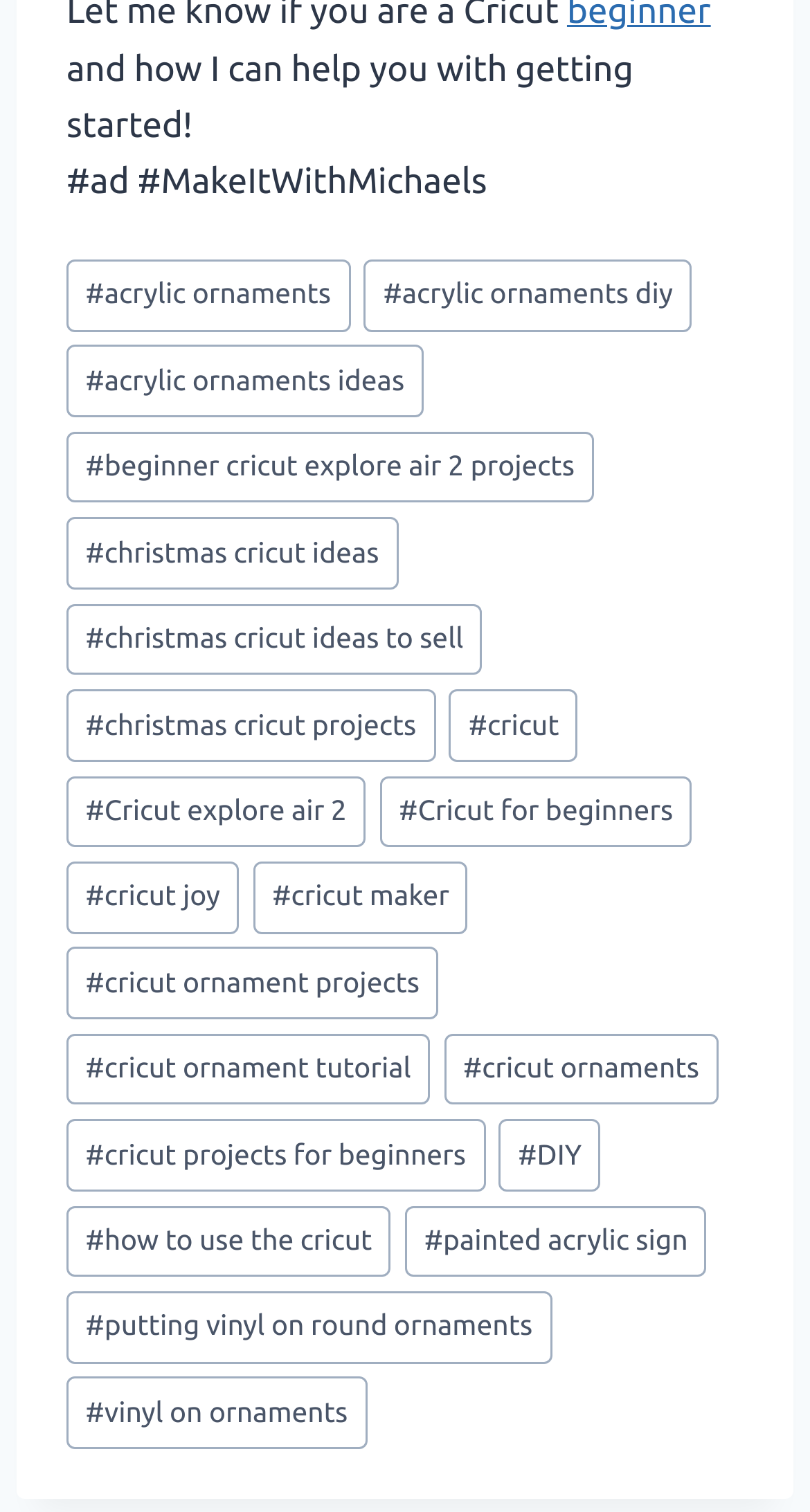Determine the bounding box coordinates in the format (top-left x, top-left y, bottom-right x, bottom-right y). Ensure all values are floating point numbers between 0 and 1. Identify the bounding box of the UI element described by: #Cricut explore air 2

[0.082, 0.513, 0.452, 0.56]